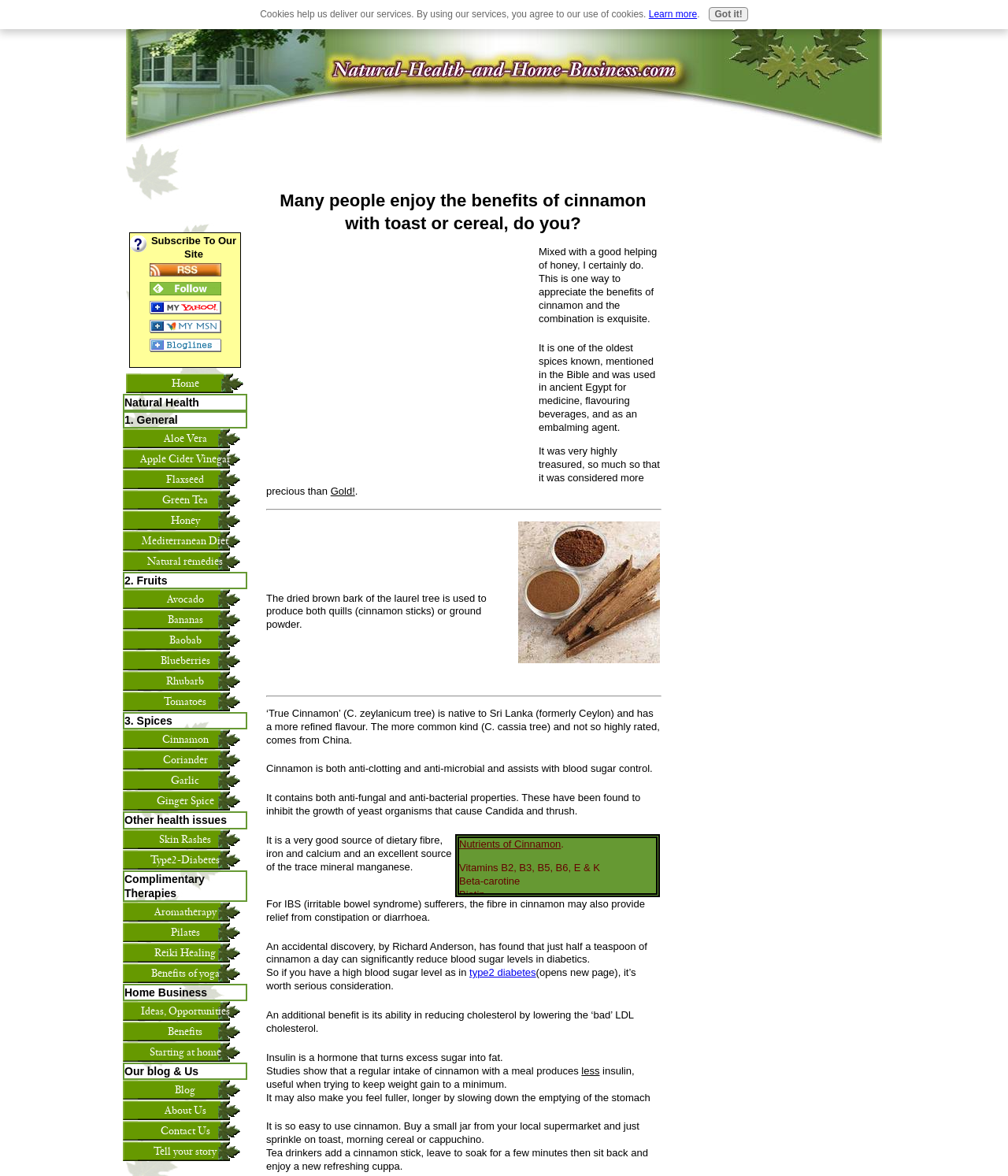Identify the bounding box coordinates of the area you need to click to perform the following instruction: "Read about the benefits of Aloe Vera".

[0.122, 0.364, 0.245, 0.382]